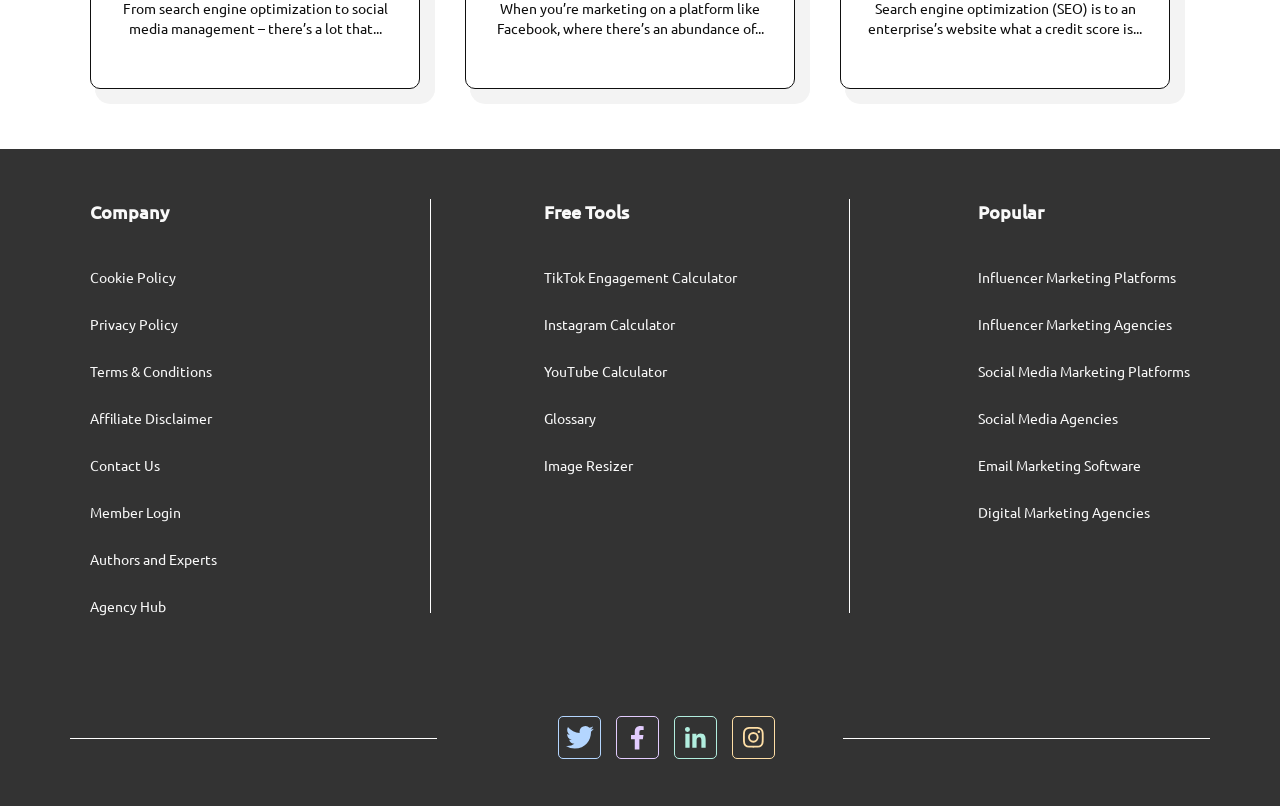Locate the bounding box coordinates of the clickable region to complete the following instruction: "Click on 'Related entries'."

None